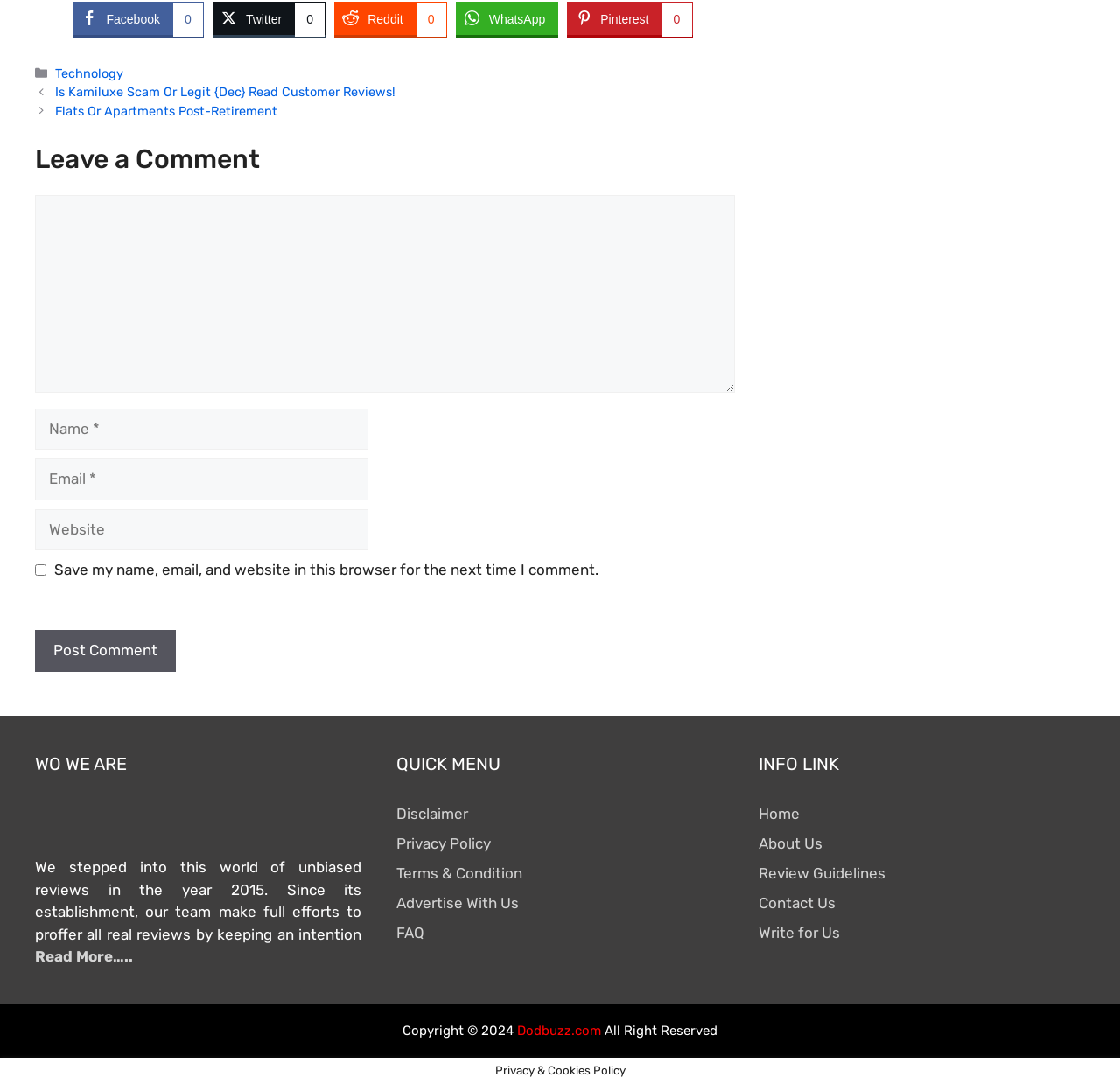What is required to leave a comment?
Using the image as a reference, answer the question in detail.

To leave a comment, users are required to fill in their Name, Email, and Comment, as indicated by the required textboxes and labels in the comment section of the webpage.